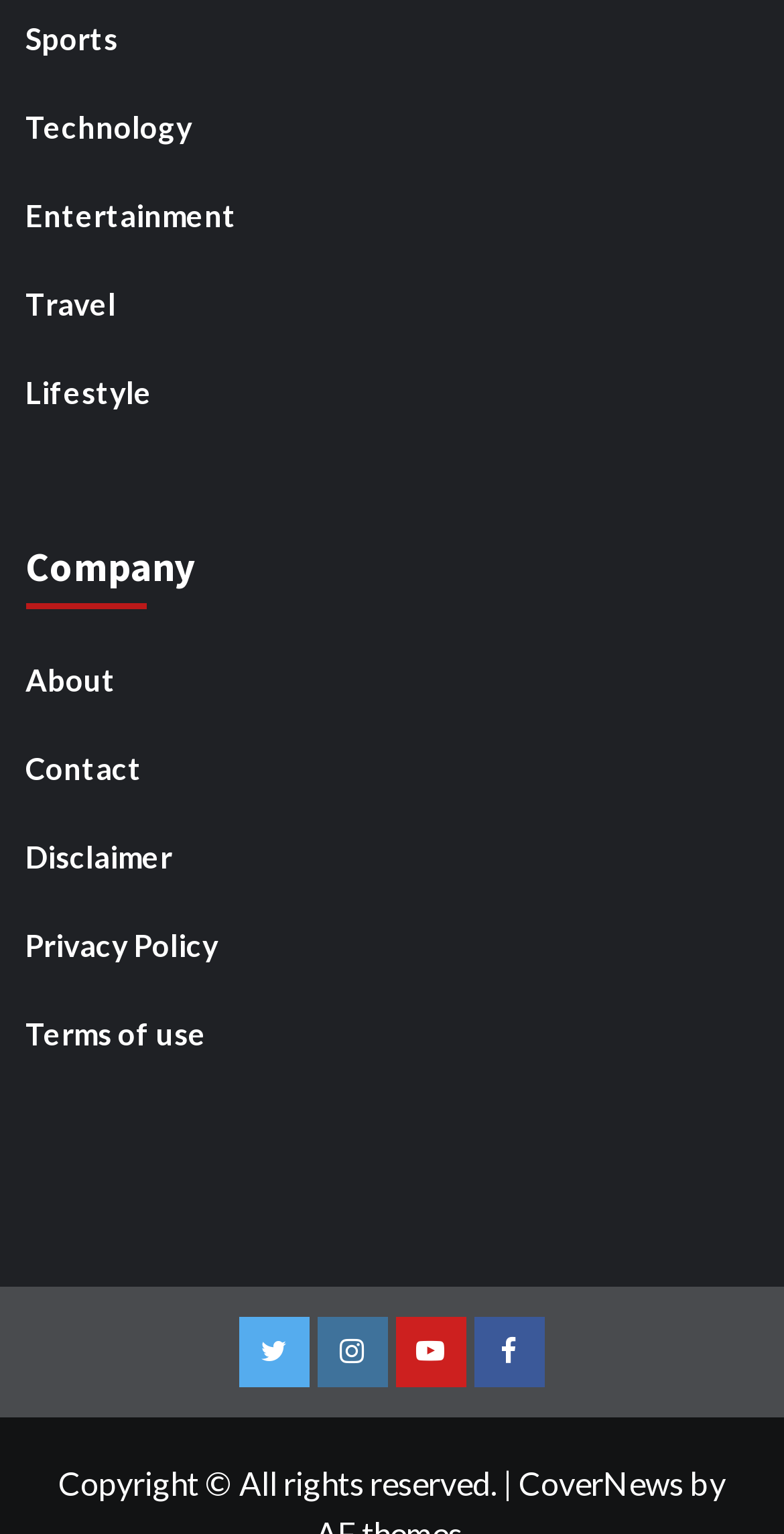Please determine the bounding box coordinates for the UI element described as: "Privacy Policy".

[0.032, 0.6, 0.968, 0.651]